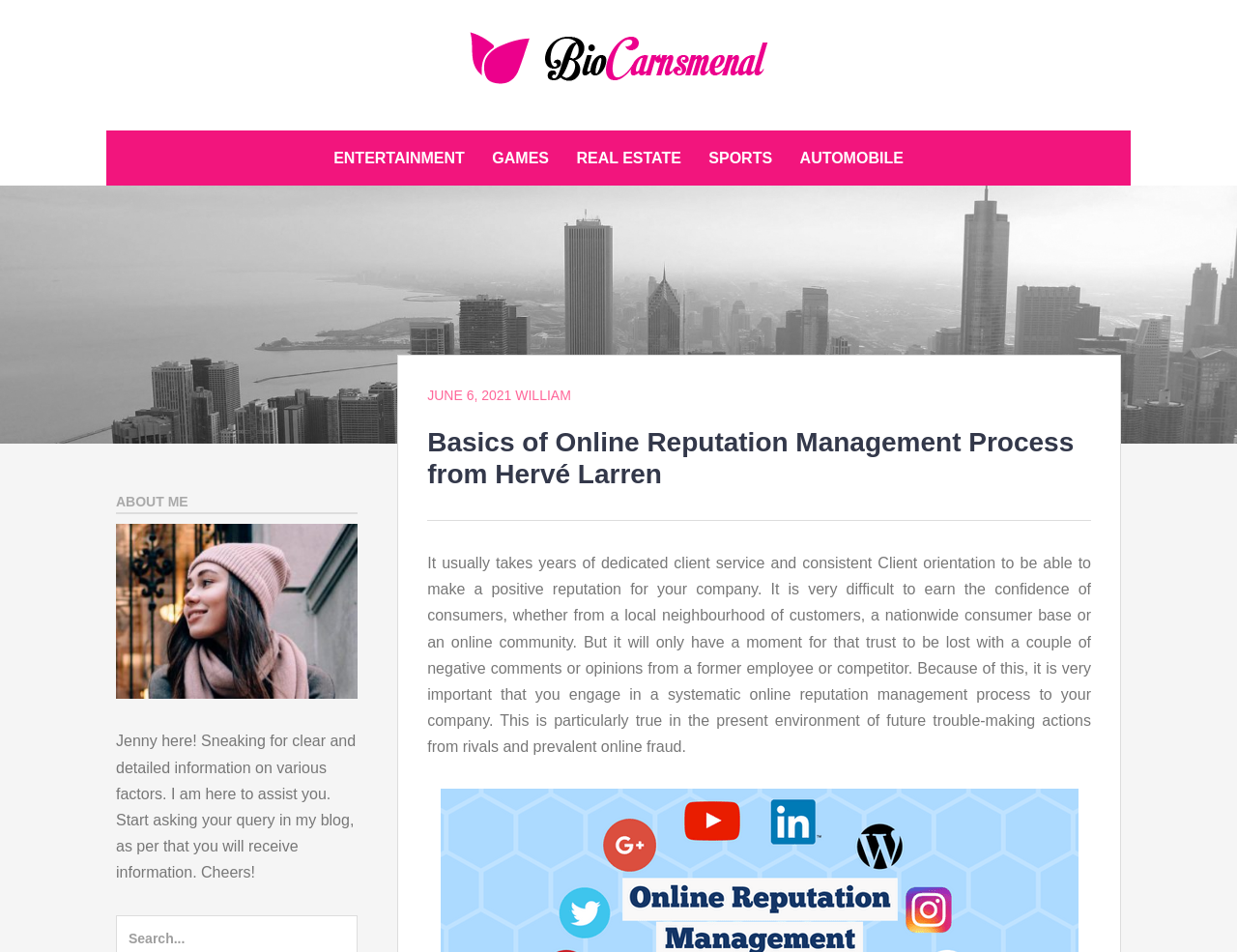Illustrate the webpage with a detailed description.

The webpage is about the basics of online reputation management process, specifically from Hervé Larren, and is related to Literacy Week. At the top, there is a link to "Literacy Week" accompanied by an image with the same name. Below this, there is a prominent heading "LITERACY WEEK" followed by a static text "GATHER THE TRENDING INFORMATION".

On the top-right side, there are several links to different categories, including "ENTERTAINMENT", "GAMES", "REAL ESTATE", "SPORTS", and "AUTOMOBILE". Below these links, there is a large section that appears to be the main content of the webpage. This section has a heading "Basics of Online Reputation Management Process from Hervé Larren" and a subheading "JUNE 6, 2021" by "WILLIAM". The main content is a lengthy paragraph discussing the importance of online reputation management for companies.

On the left side, there is a section with a heading "ABOUT ME" and a brief introduction to the author, Jenny, who offers assistance and invites readers to ask questions on her blog.